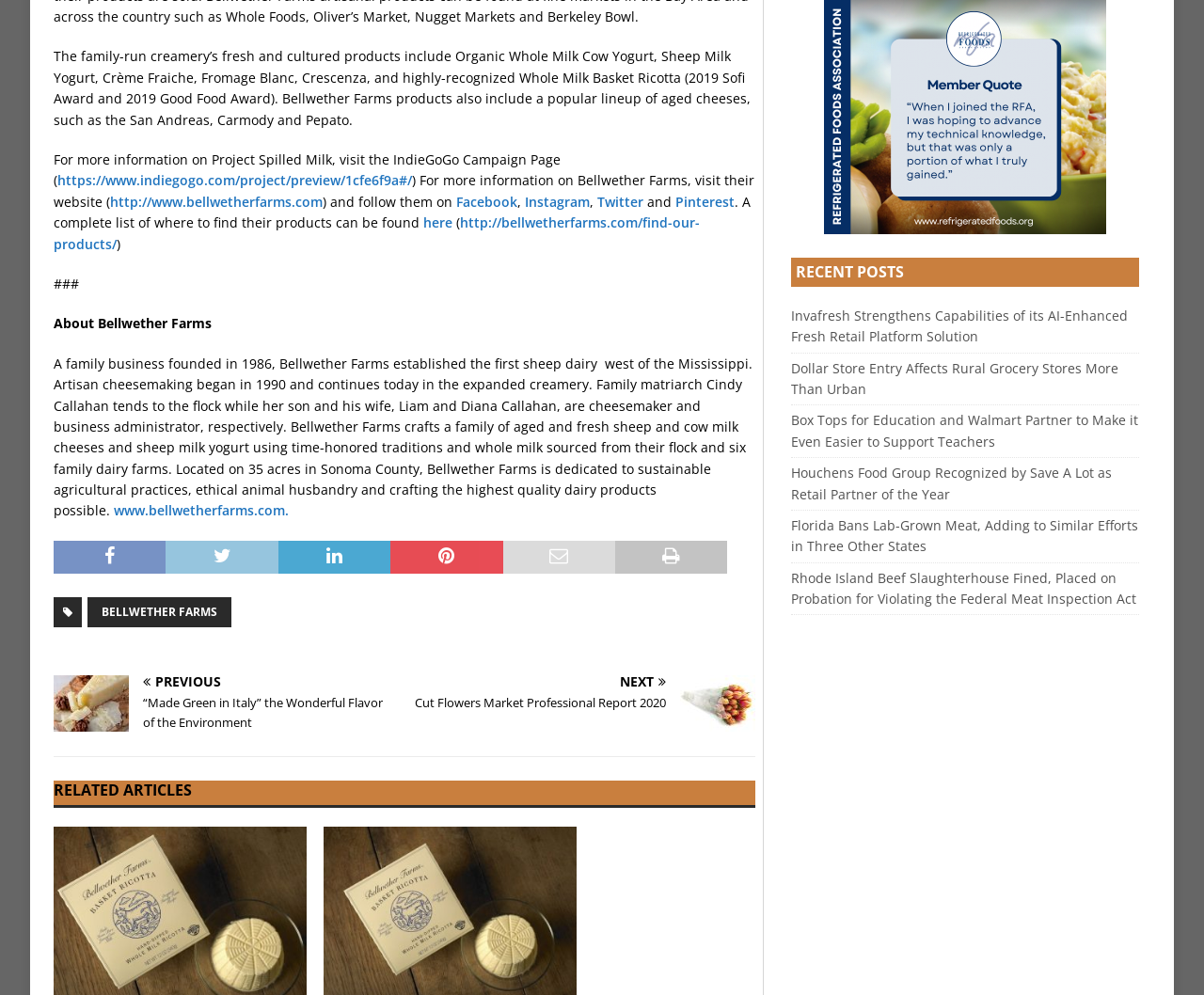How many recent posts are listed?
Please respond to the question with a detailed and well-explained answer.

The webpage lists five recent posts under the 'RECENT POSTS' heading, which includes links to articles about various topics related to food and agriculture.